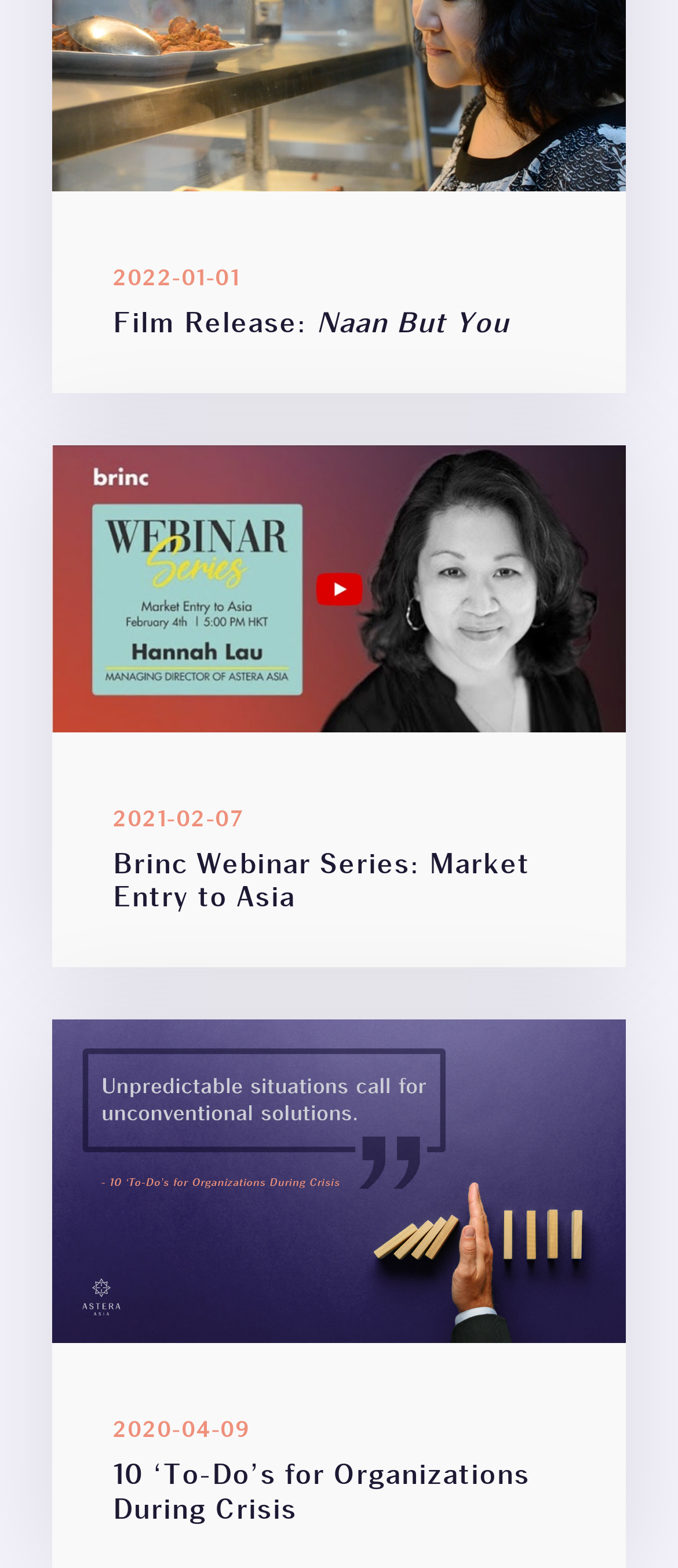Kindly determine the bounding box coordinates for the area that needs to be clicked to execute this instruction: "Check the date 2022-01-01".

[0.167, 0.17, 0.354, 0.184]